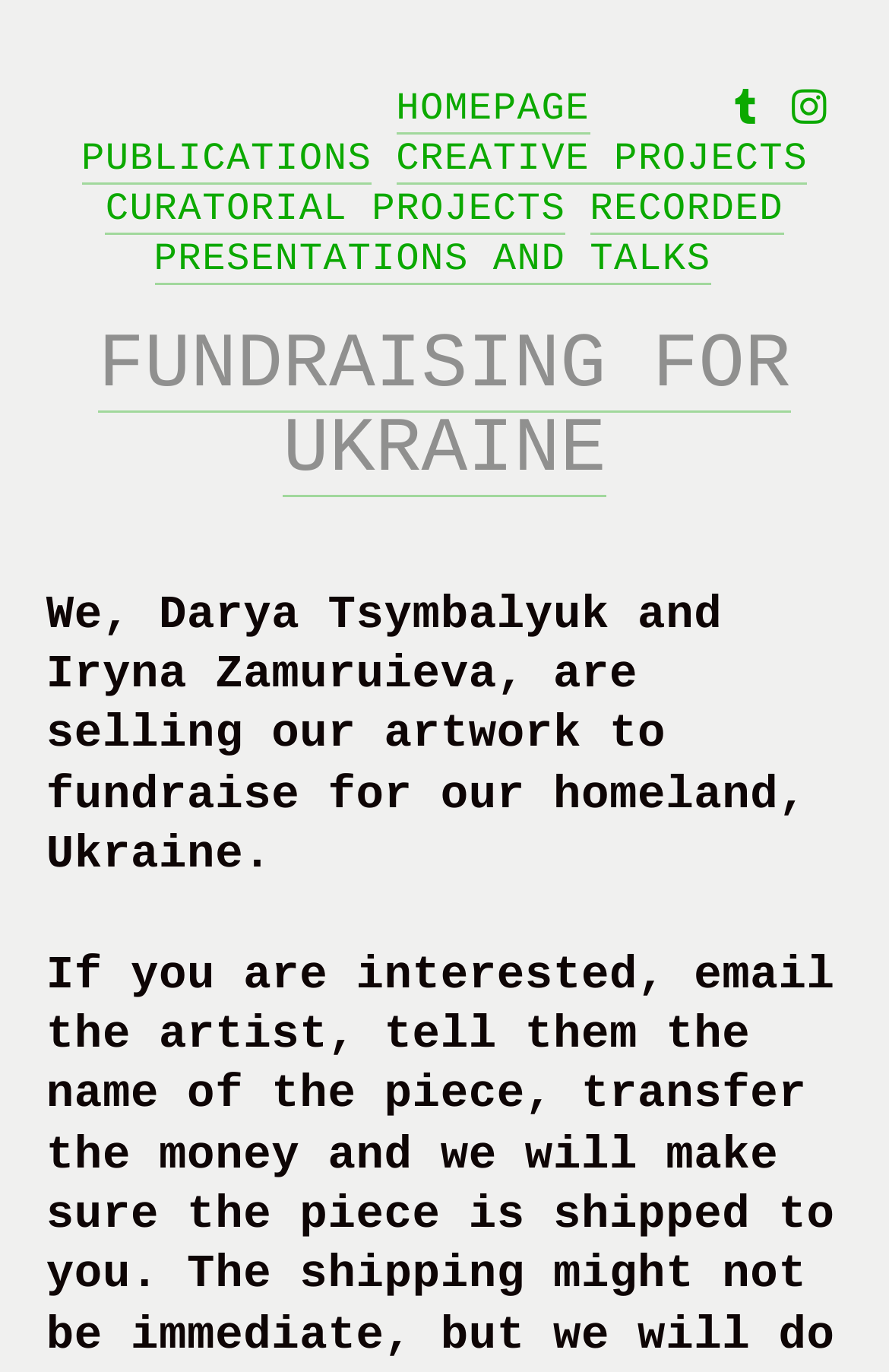What is the text of the main heading?
Using the image, give a concise answer in the form of a single word or short phrase.

FUNDRAISING FOR UKRAINE